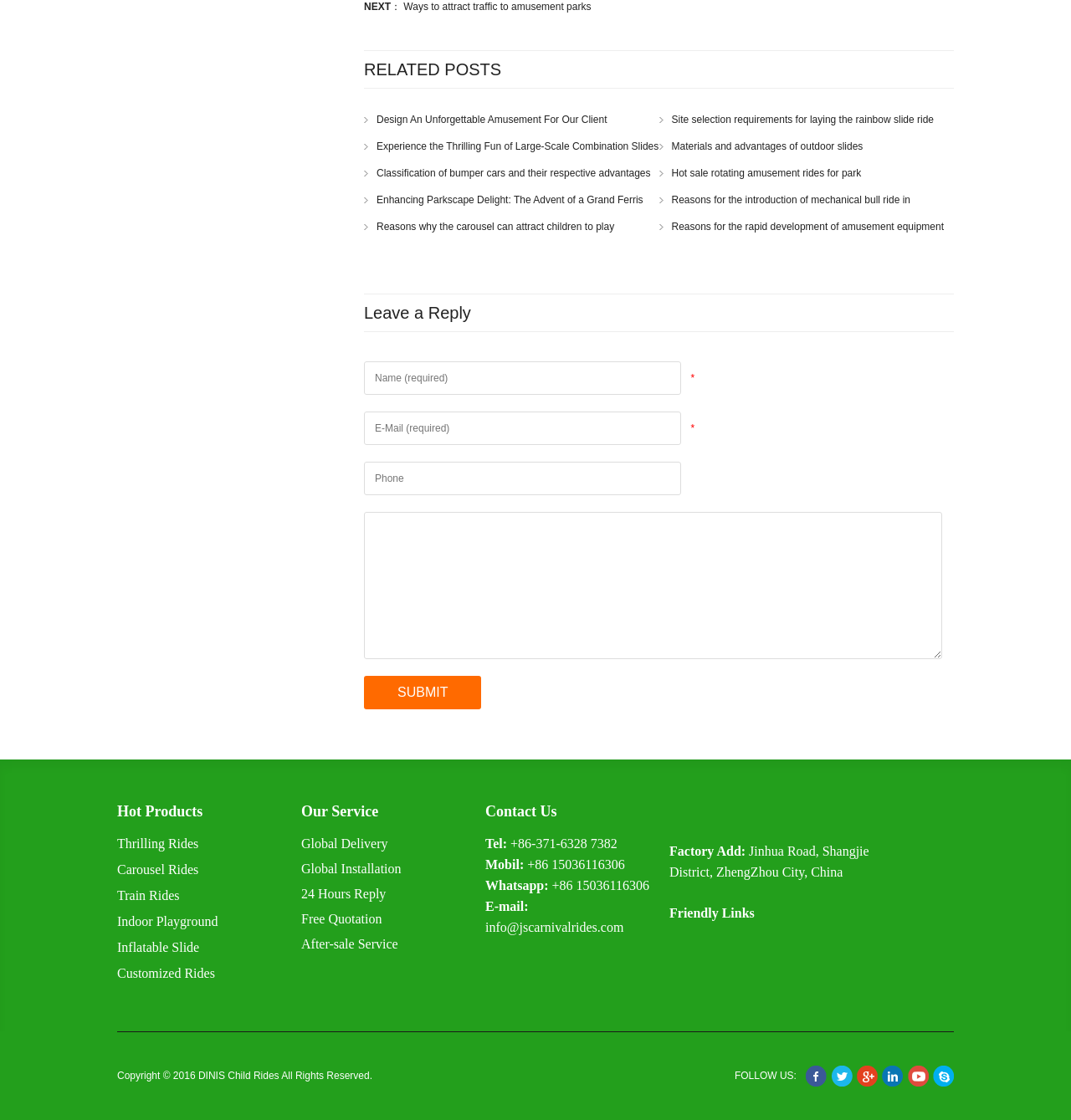What is the purpose of the 'Leave a Reply' section?
Respond to the question with a well-detailed and thorough answer.

The 'Leave a Reply' section contains text boxes for name, email, phone, and a message, along with a 'SUBMIT' button, indicating that the purpose of this section is to allow users to comment on the post.